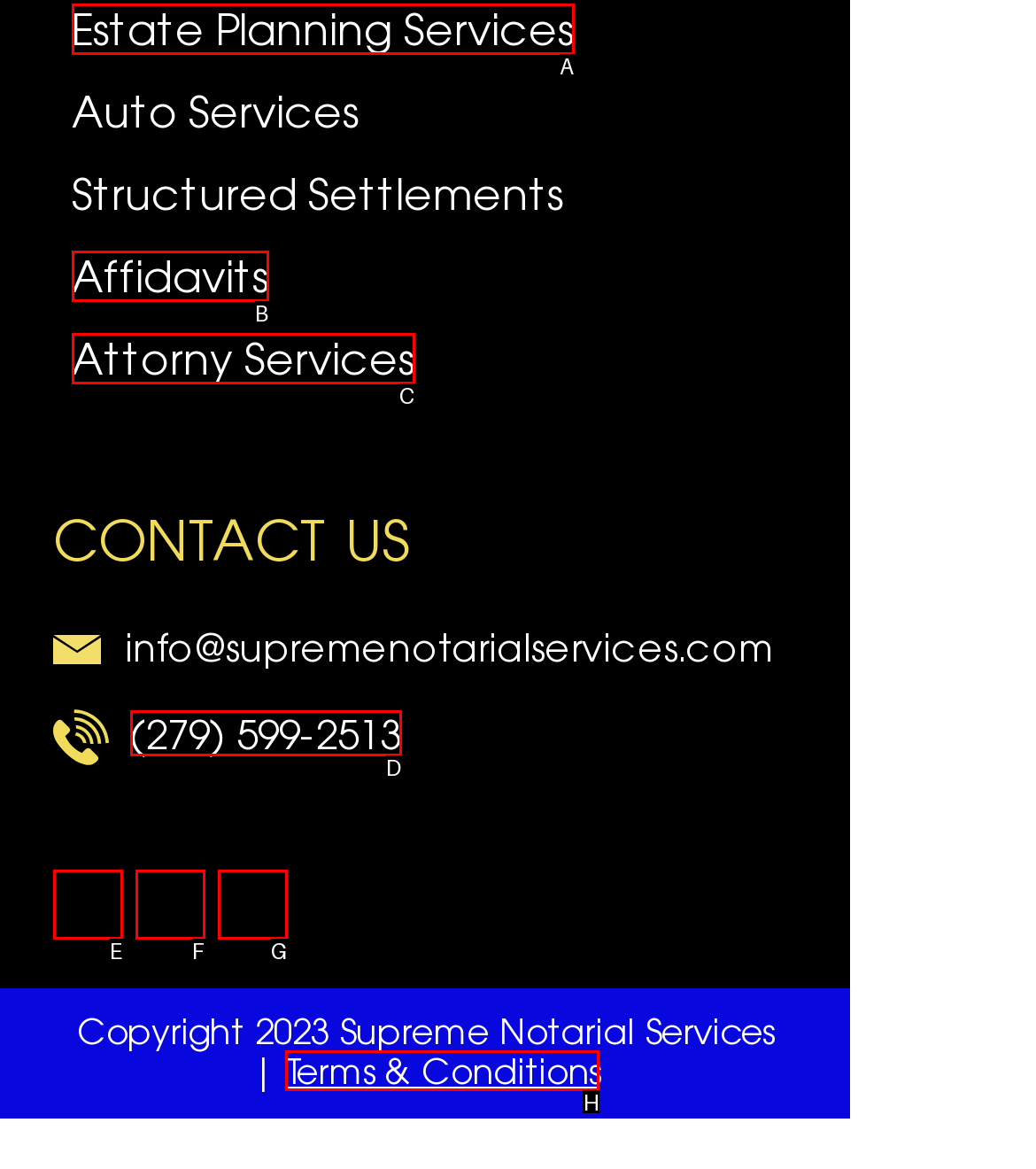Point out the HTML element that matches the following description: aria-label="Facebook"
Answer with the letter from the provided choices.

E